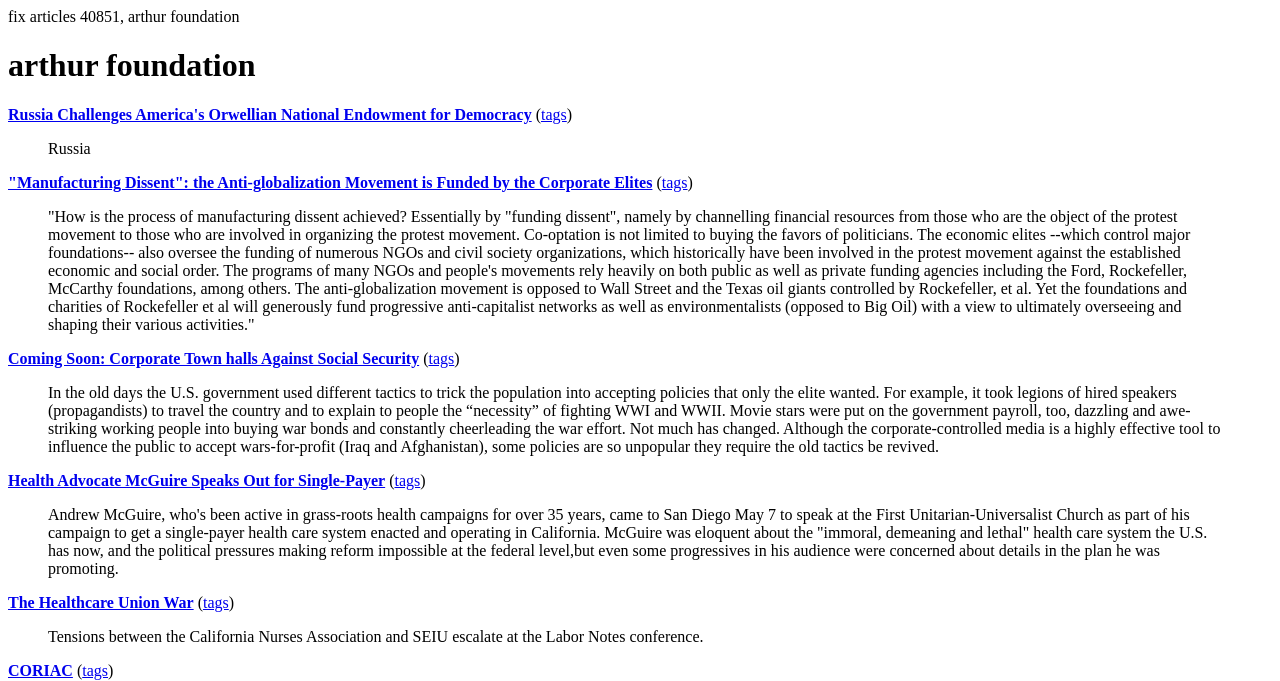Determine the bounding box coordinates of the area to click in order to meet this instruction: "Click the link 'The Healthcare Union War'".

[0.006, 0.872, 0.151, 0.897]